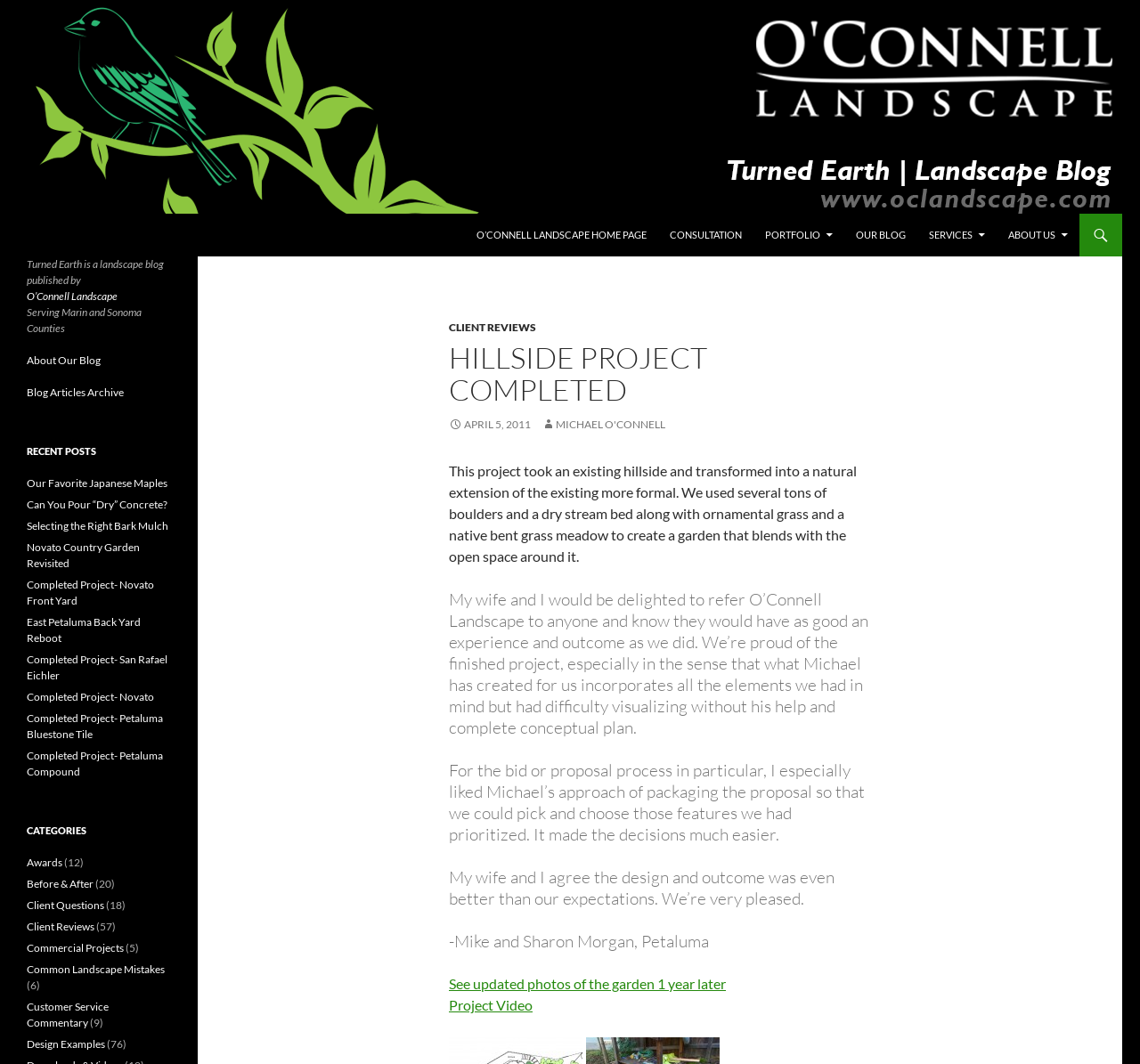Determine the bounding box for the described UI element: "O’Connell Landscape".

[0.023, 0.272, 0.103, 0.285]